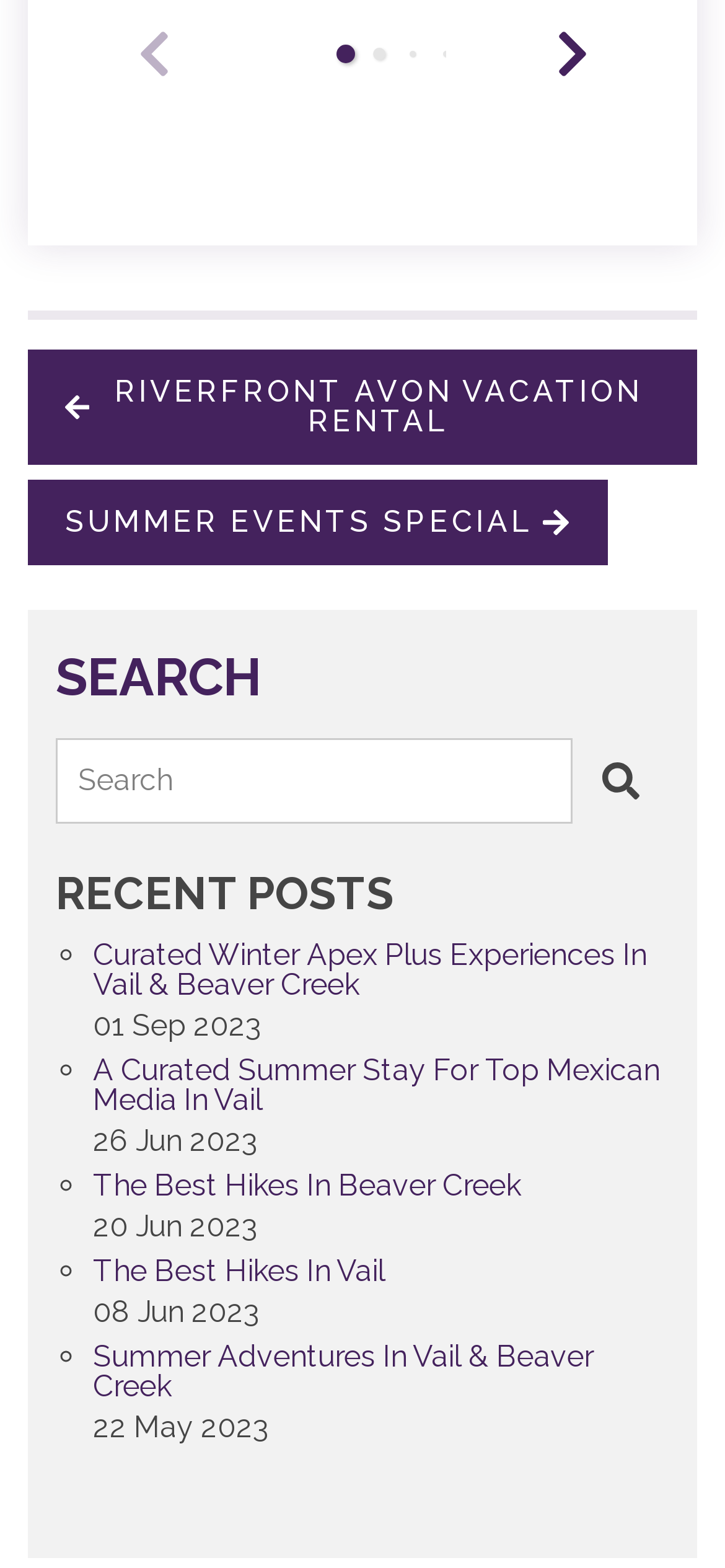Utilize the details in the image to give a detailed response to the question: What type of content is listed under 'RECENT POSTS'?

The section labeled 'RECENT POSTS' lists recent blog posts, each with a title, date, and a brief summary, allowing users to browse and access recent articles.